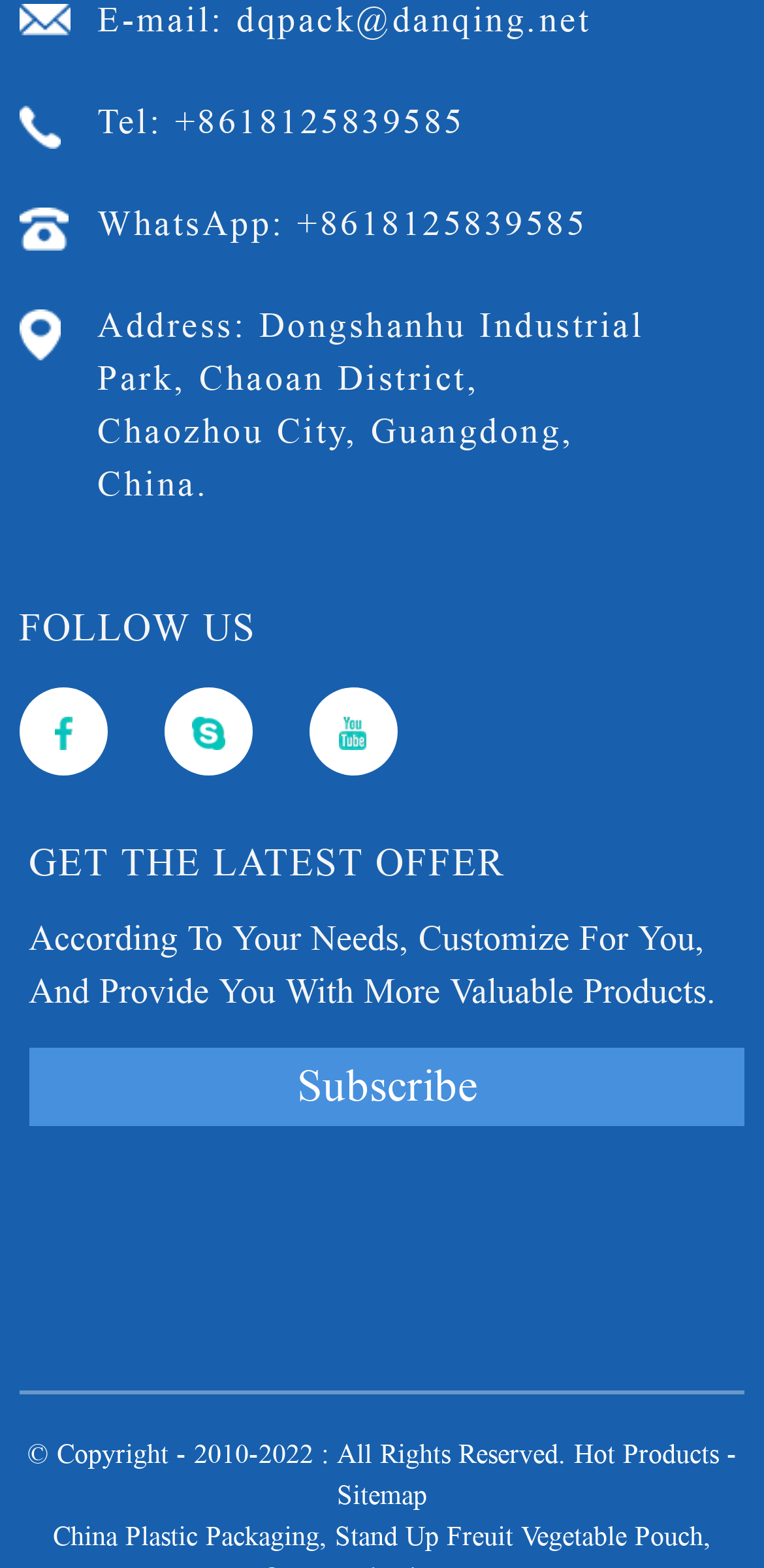Determine the bounding box coordinates for the element that should be clicked to follow this instruction: "Call the phone number". The coordinates should be given as four float numbers between 0 and 1, in the format [left, top, right, bottom].

[0.128, 0.065, 0.608, 0.09]